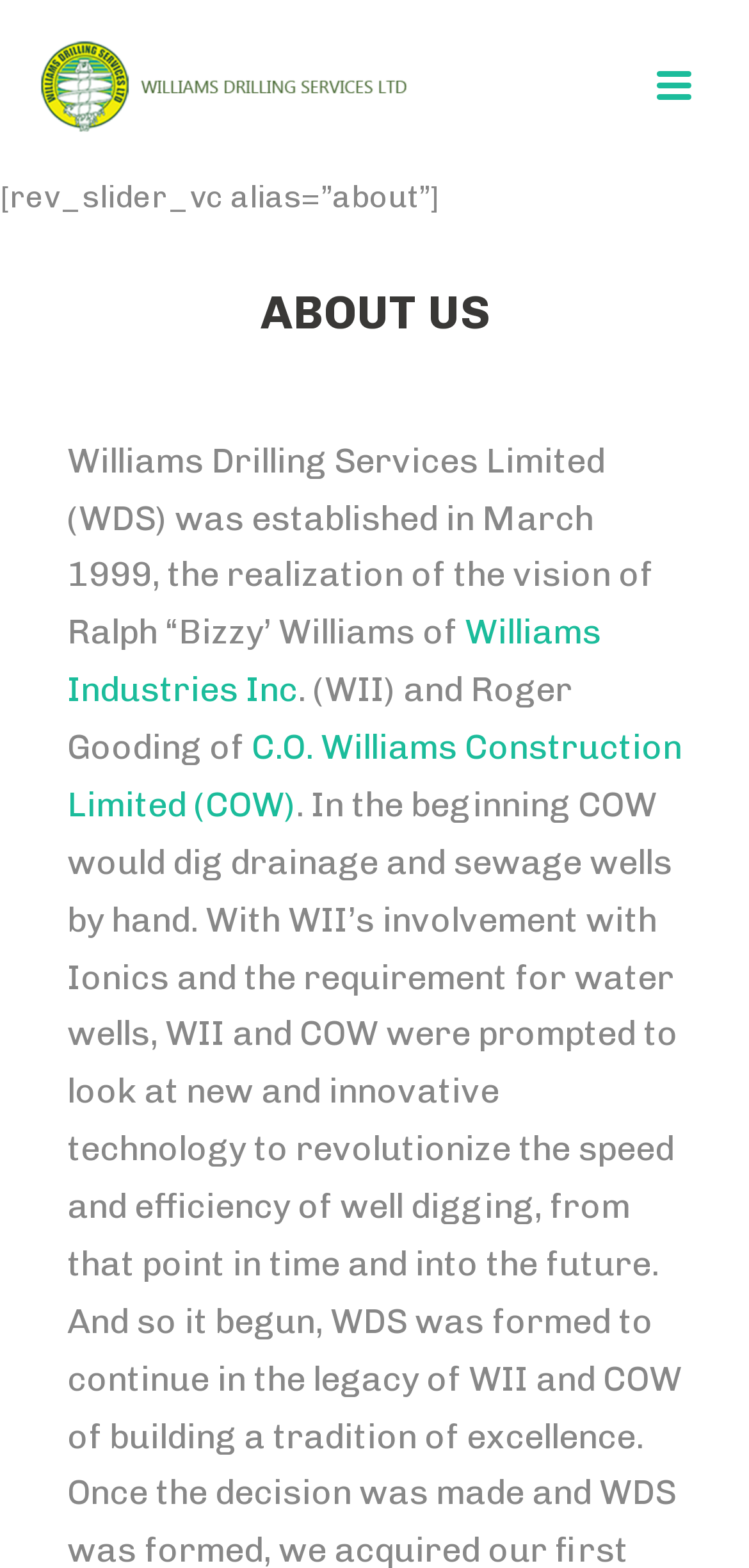When was Williams Drilling Services Limited established?
Using the image as a reference, answer with just one word or a short phrase.

March 1999